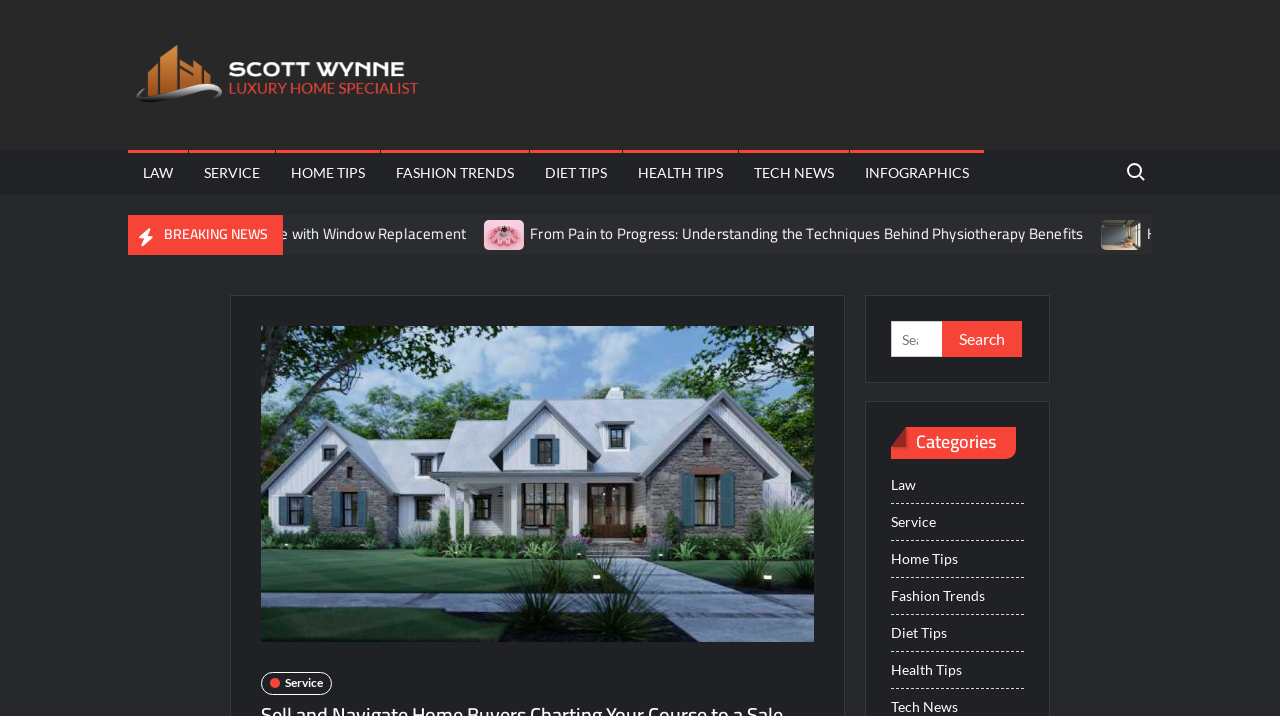Show me the bounding box coordinates of the clickable region to achieve the task as per the instruction: "Contact Us through the link".

None